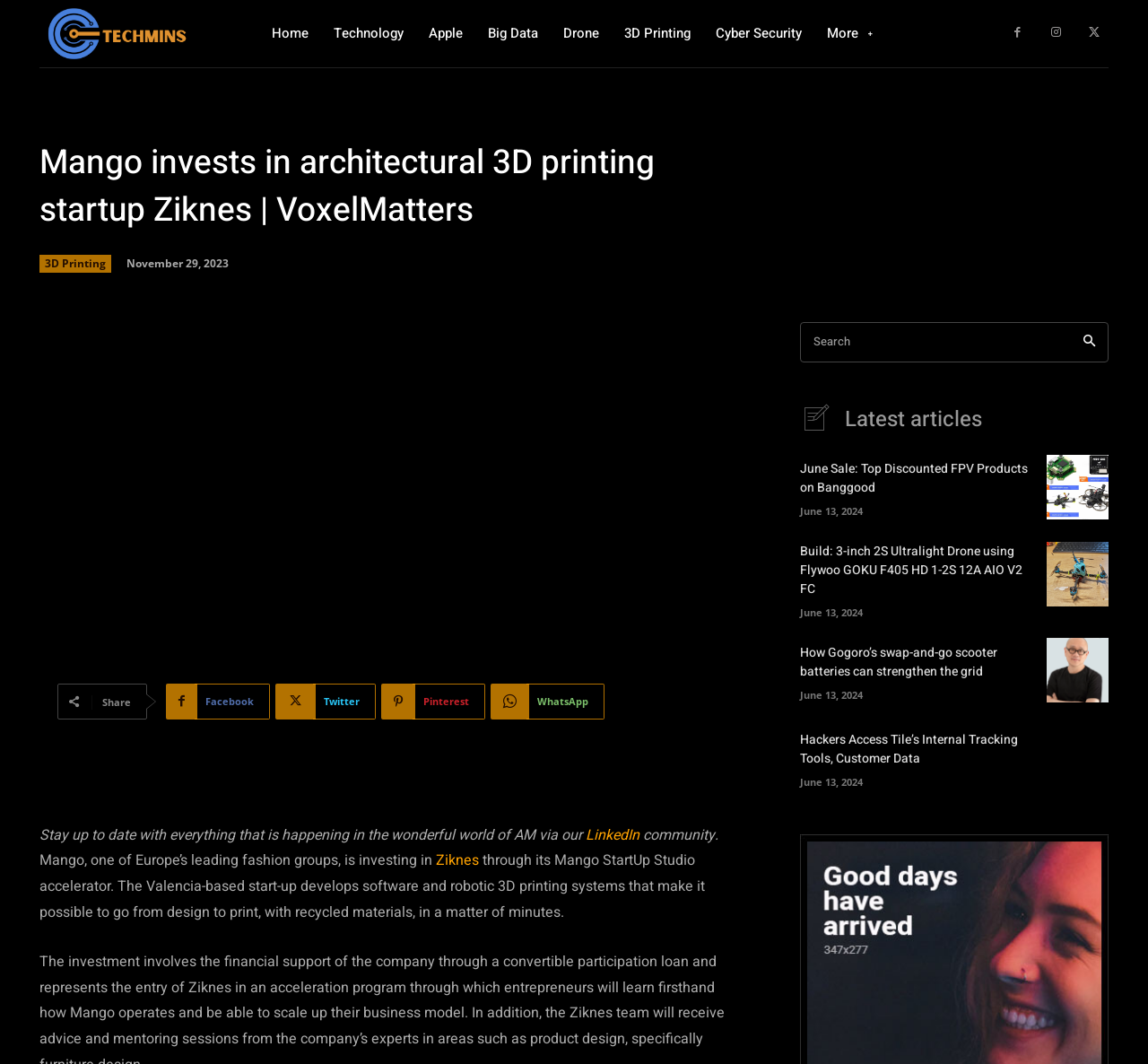Find the bounding box coordinates of the area that needs to be clicked in order to achieve the following instruction: "Click the LinkedIn link". The coordinates should be specified as four float numbers between 0 and 1, i.e., [left, top, right, bottom].

[0.51, 0.775, 0.557, 0.795]